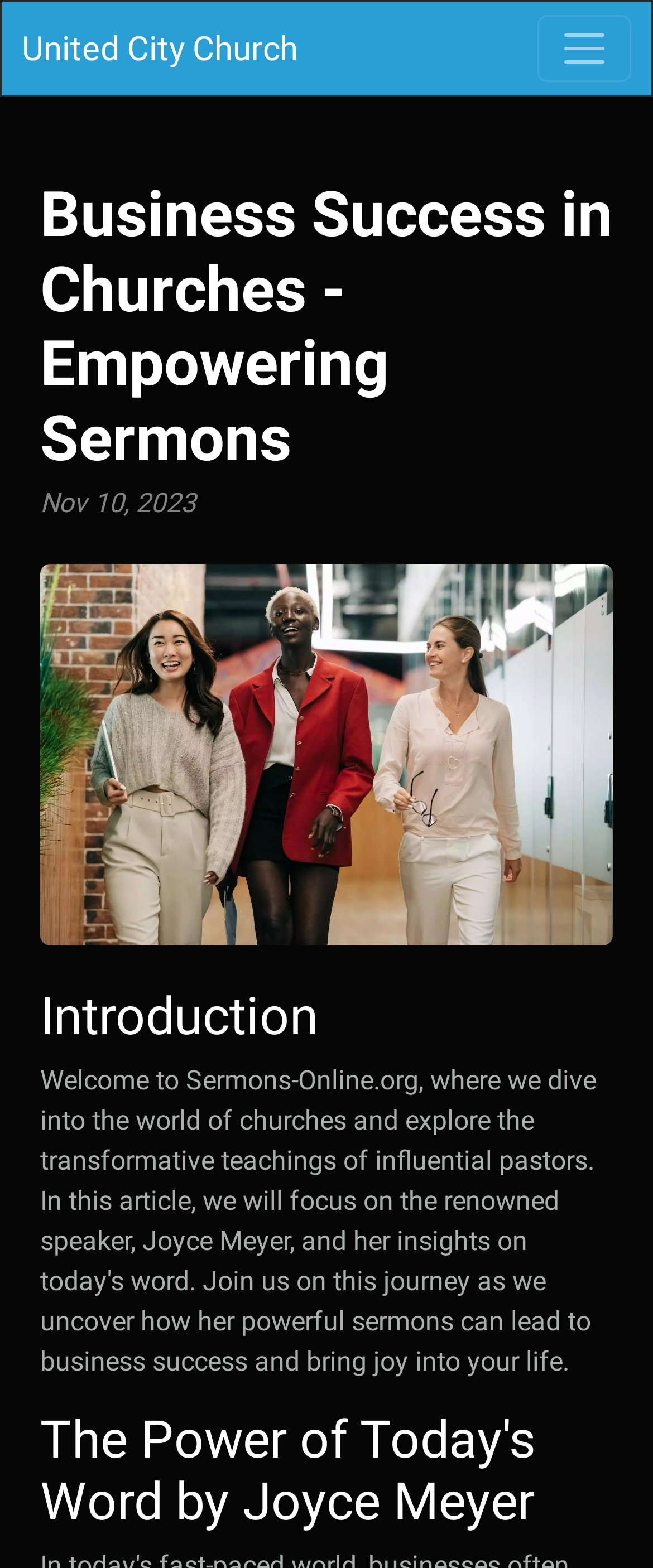Find and provide the bounding box coordinates for the UI element described with: "aria-label="Toggle navigation"".

[0.823, 0.01, 0.967, 0.052]